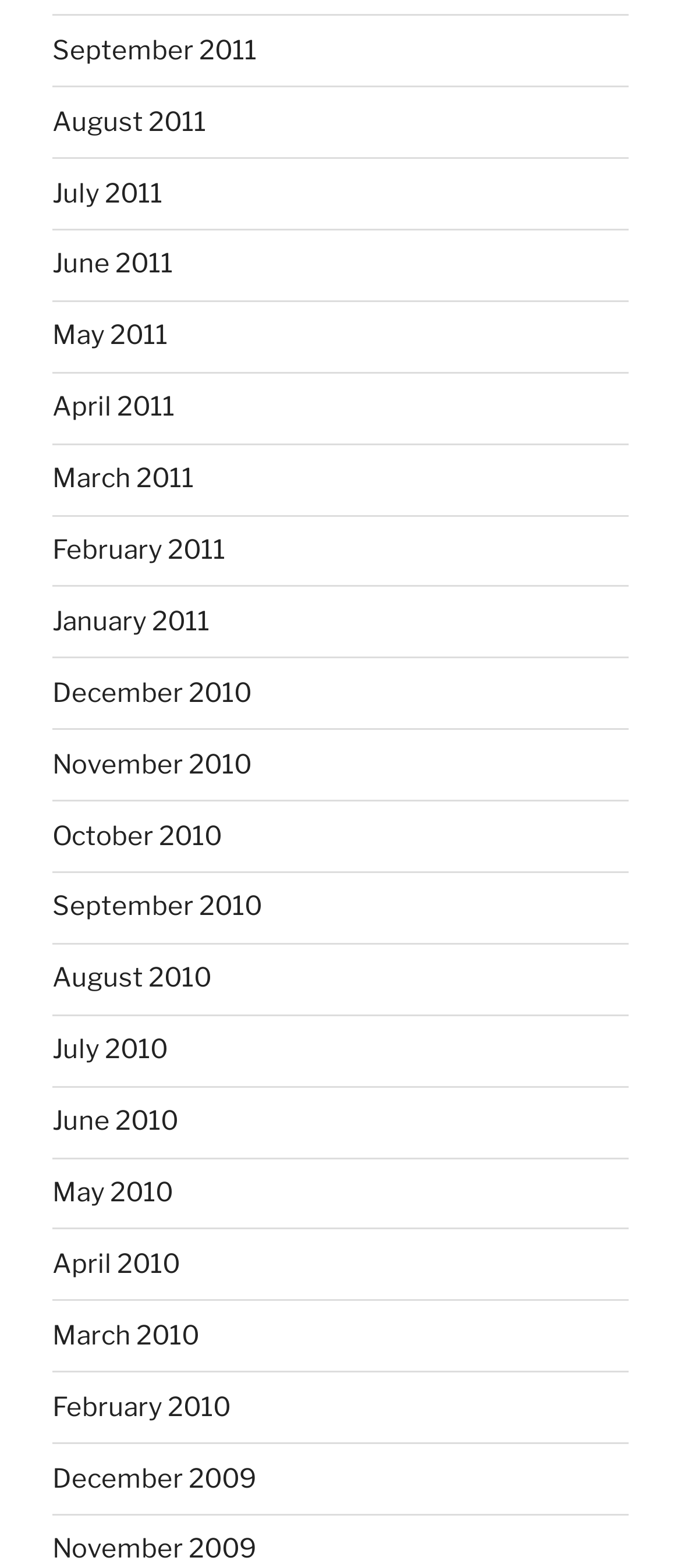Please locate the bounding box coordinates of the element that should be clicked to achieve the given instruction: "Search for something".

None